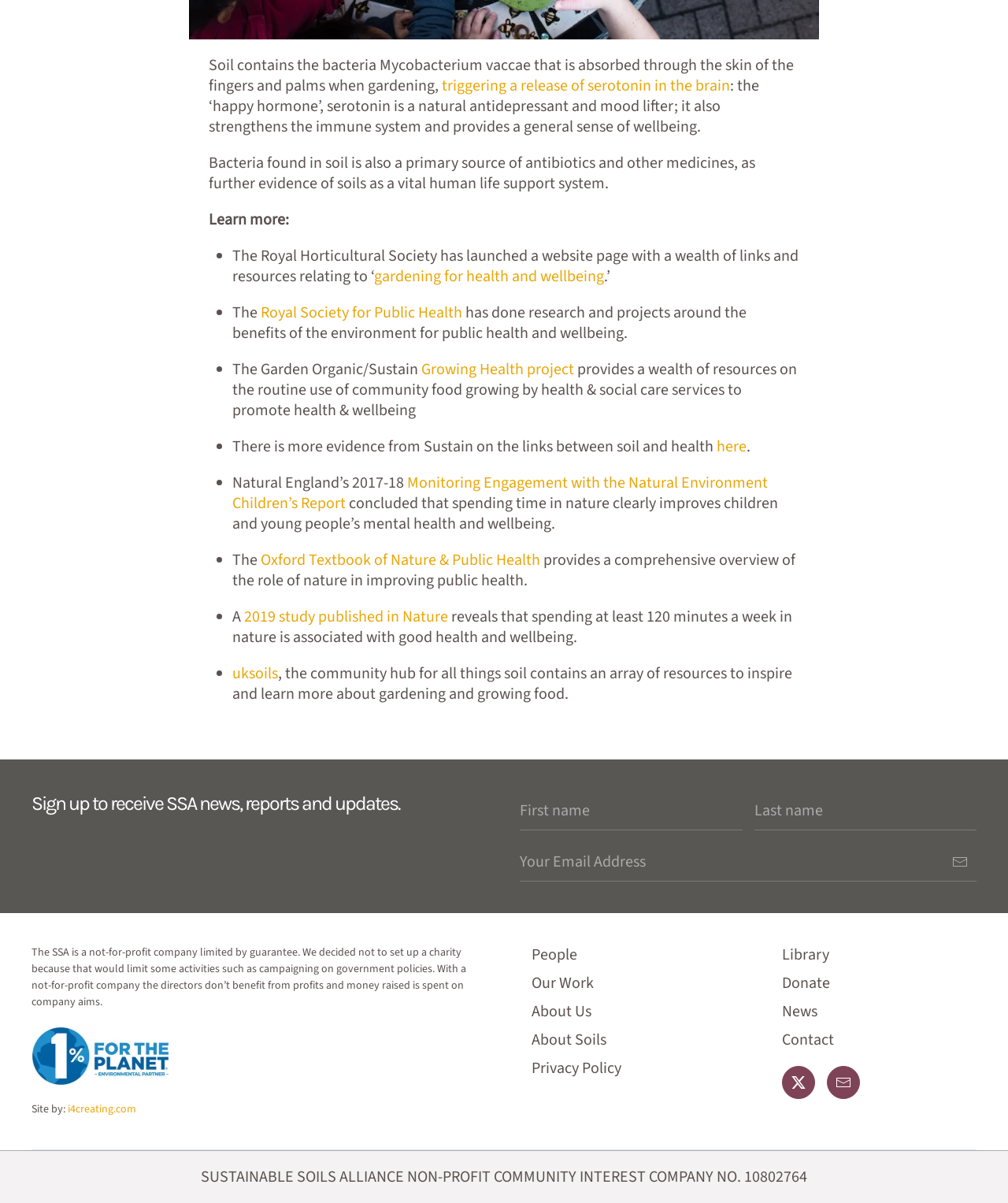Find the bounding box coordinates of the clickable element required to execute the following instruction: "Subscribe to receive SSA news, reports and updates". Provide the coordinates as four float numbers between 0 and 1, i.e., [left, top, right, bottom].

[0.936, 0.7, 0.969, 0.733]